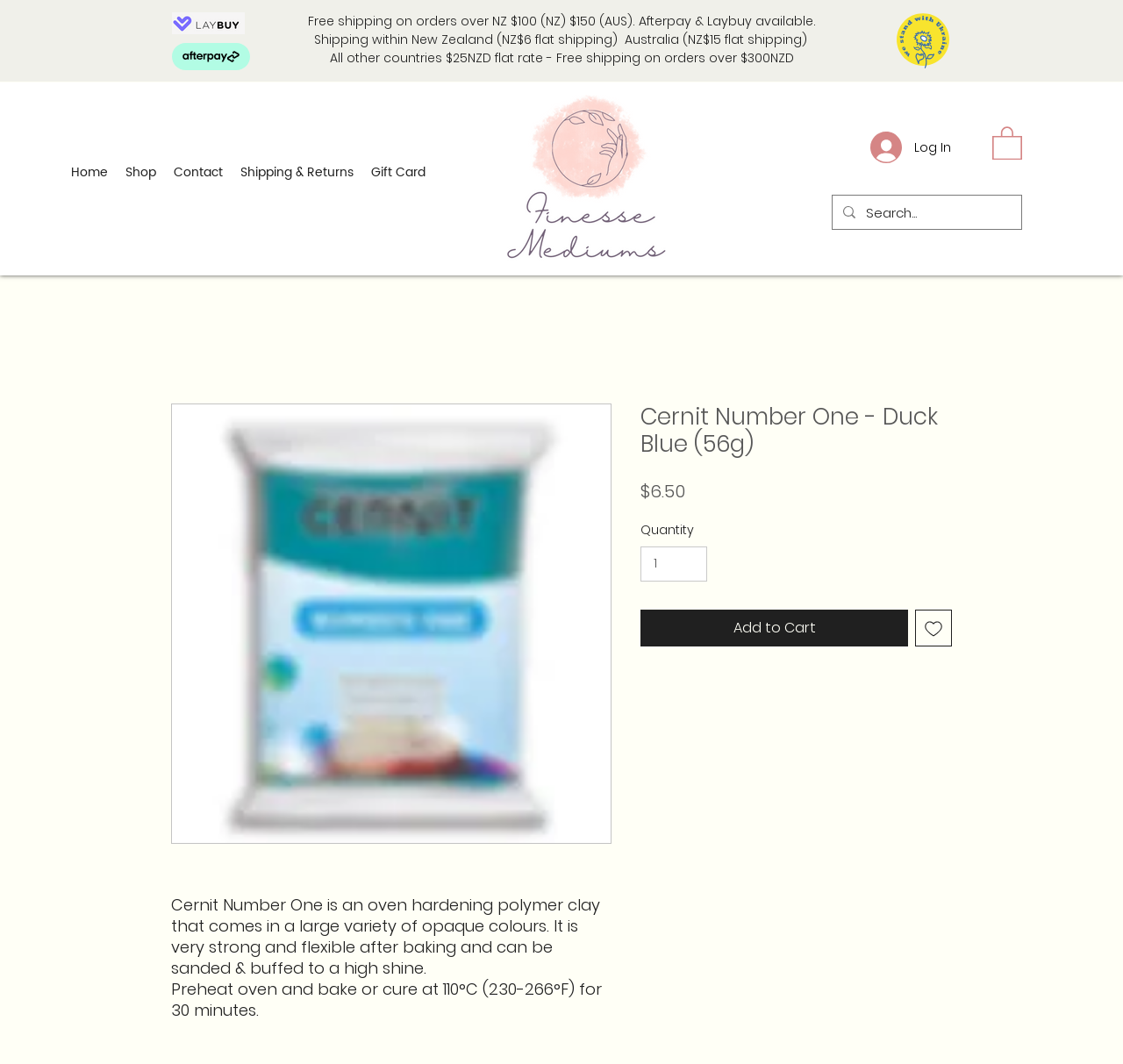What is the material of the product being described?
Look at the image and answer the question using a single word or phrase.

Polymer clay